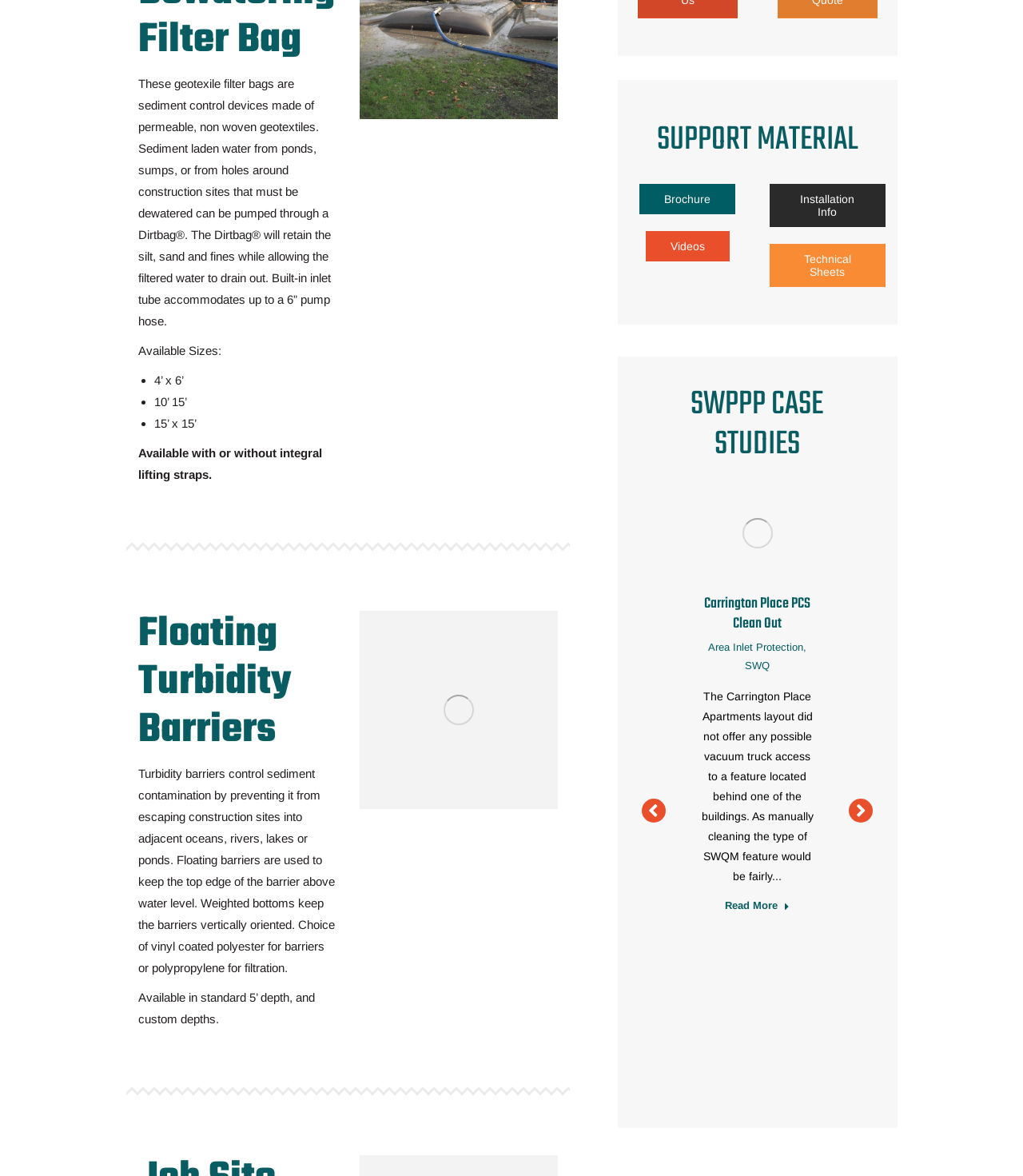Please determine the bounding box coordinates of the area that needs to be clicked to complete this task: 'View Brochure'. The coordinates must be four float numbers between 0 and 1, formatted as [left, top, right, bottom].

[0.625, 0.184, 0.719, 0.21]